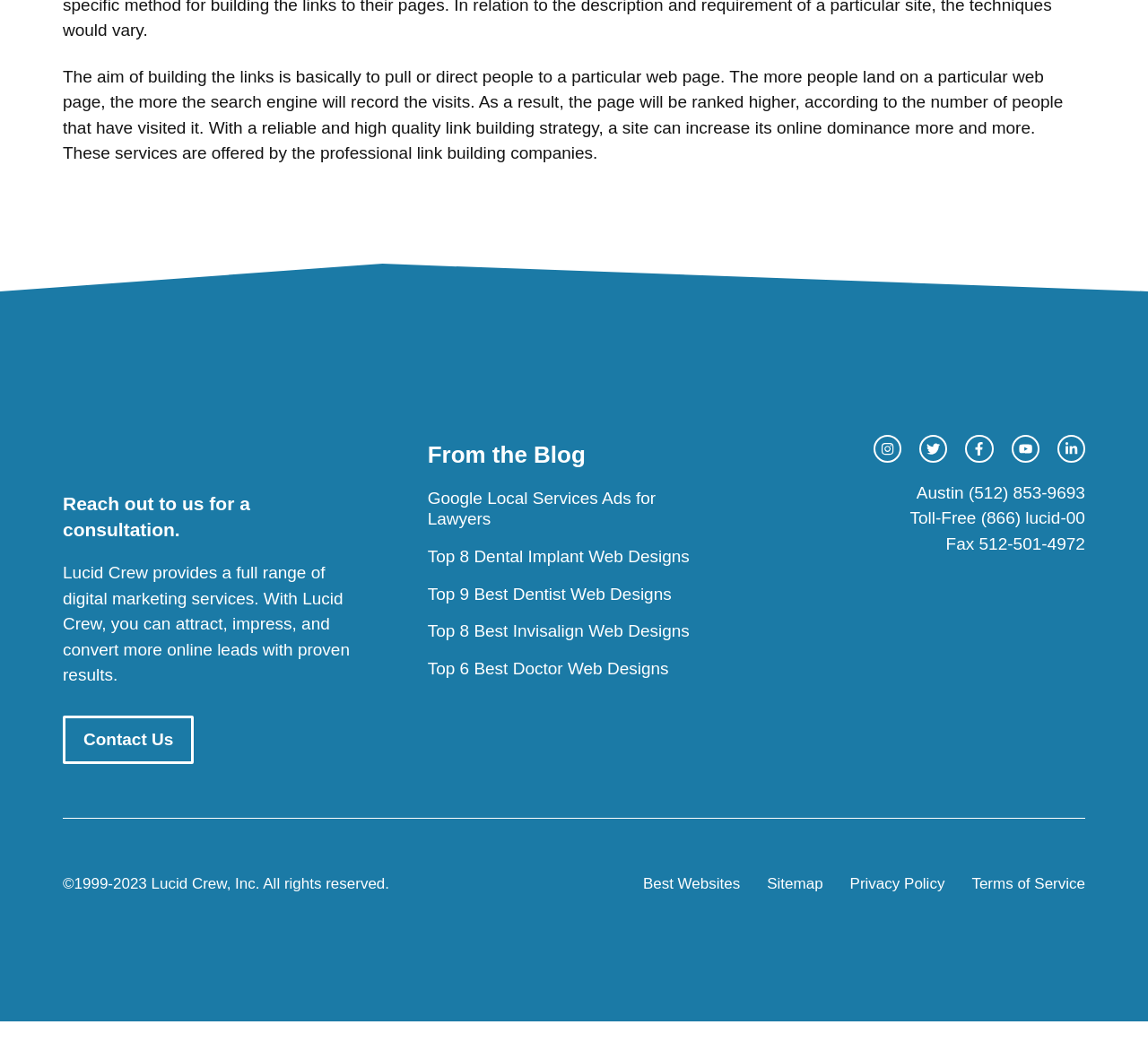Please identify the bounding box coordinates of the element's region that needs to be clicked to fulfill the following instruction: "Visit our instagram page". The bounding box coordinates should consist of four float numbers between 0 and 1, i.e., [left, top, right, bottom].

[0.761, 0.417, 0.785, 0.444]